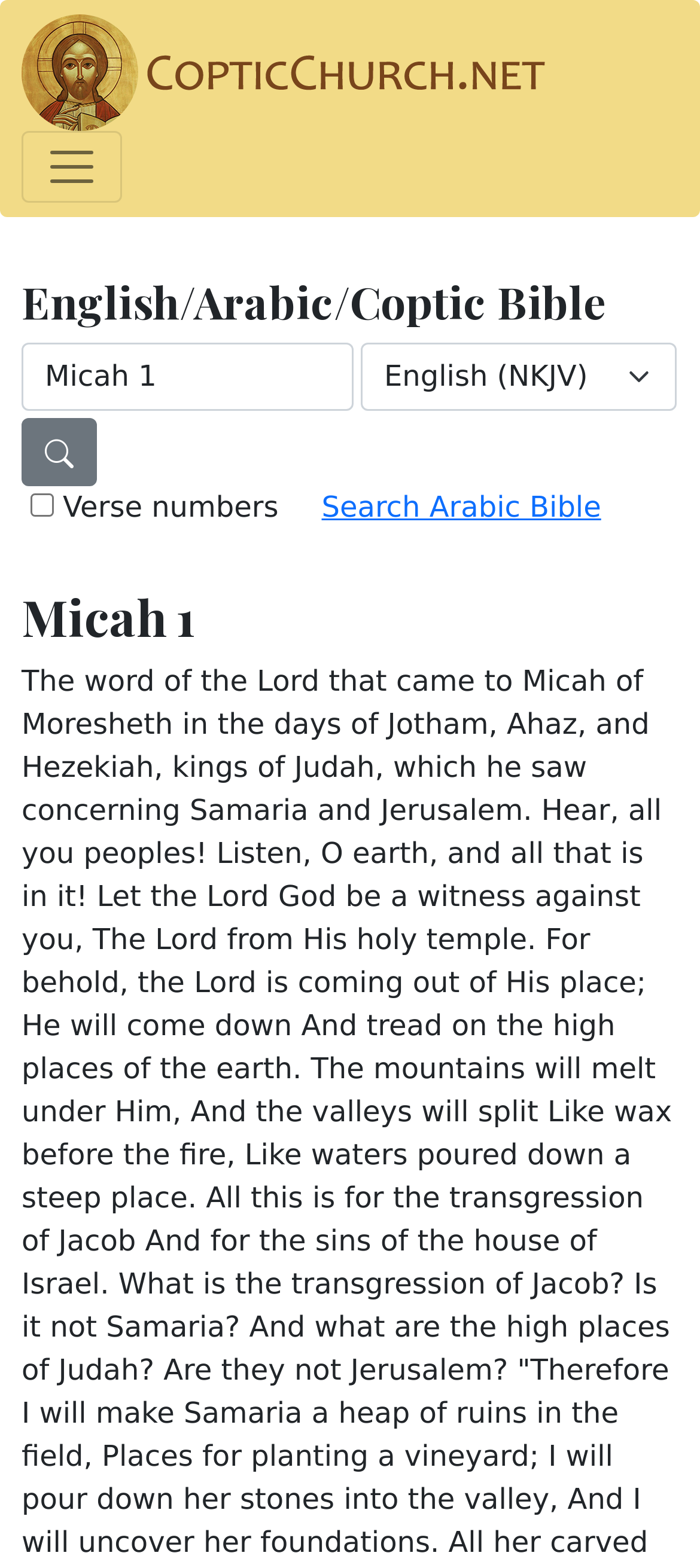Is the verse numbers checkbox checked?
Based on the image, give a concise answer in the form of a single word or short phrase.

No